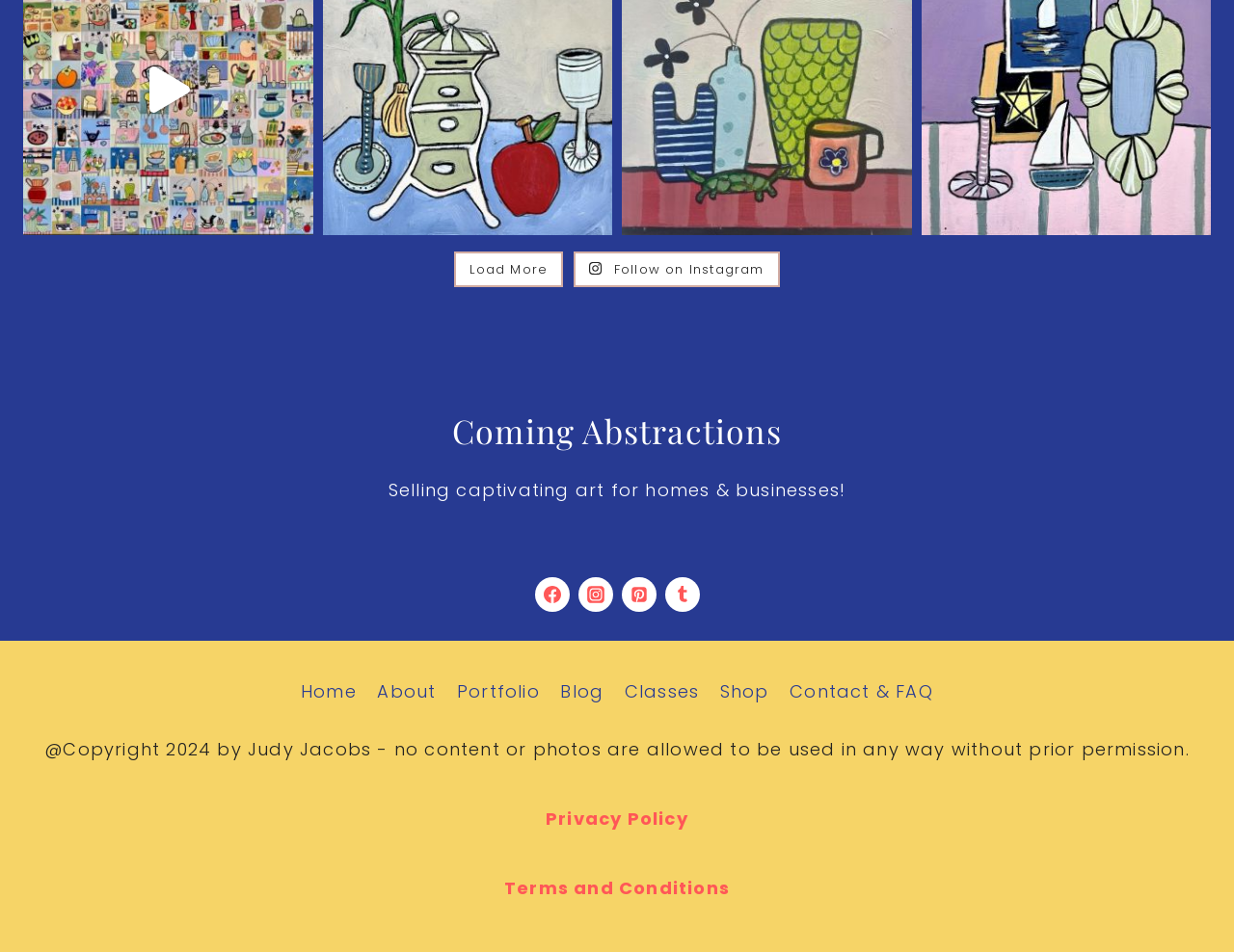What social media platforms can you follow the artist on?
Use the information from the screenshot to give a comprehensive response to the question.

The social media links are located in the middle of the webpage, with each platform having an icon and a text label. The platforms listed are Facebook, Instagram, Pinterest, and Tumblr.